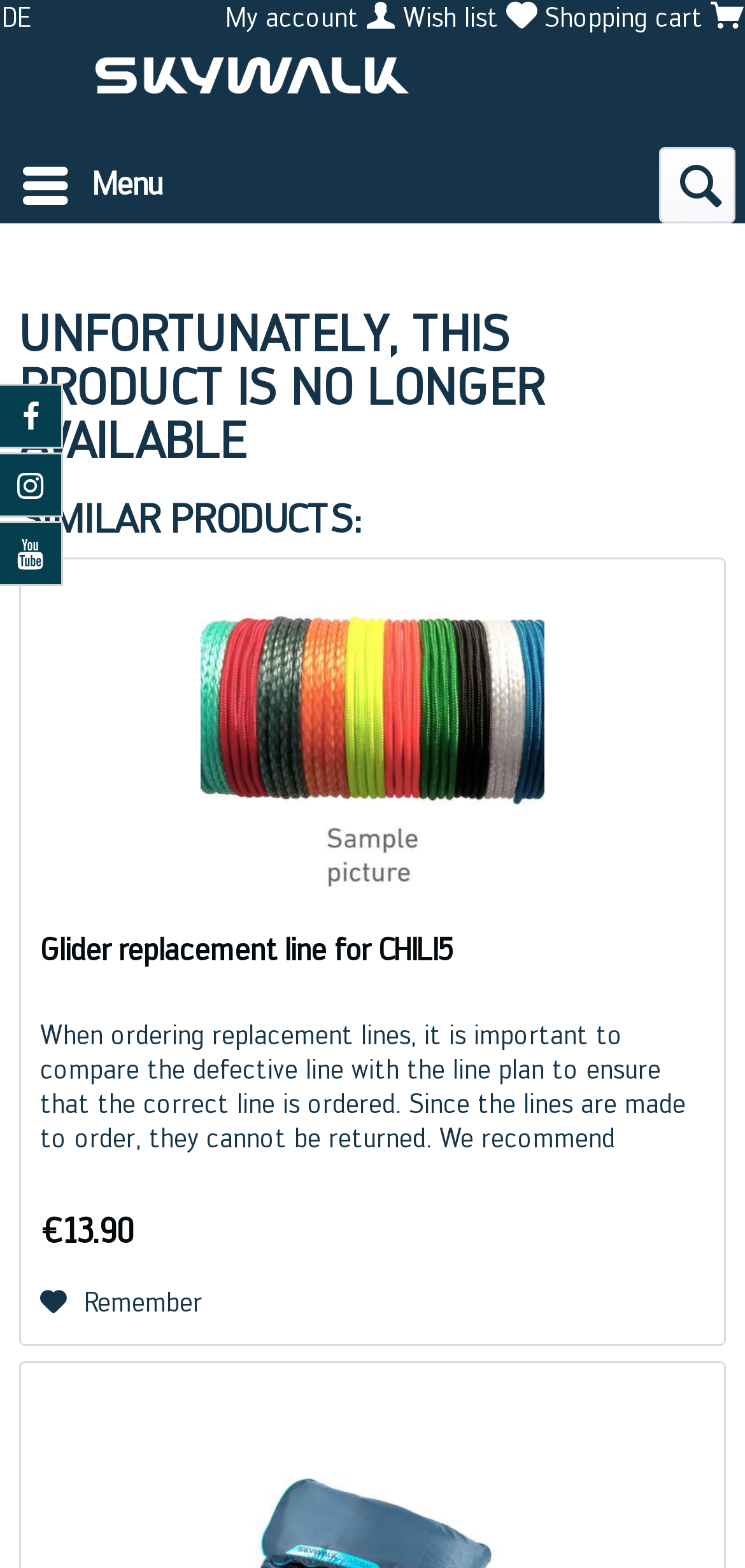Pinpoint the bounding box coordinates for the area that should be clicked to perform the following instruction: "View similar product Glider replacement line for CHILI5".

[0.054, 0.369, 0.946, 0.588]